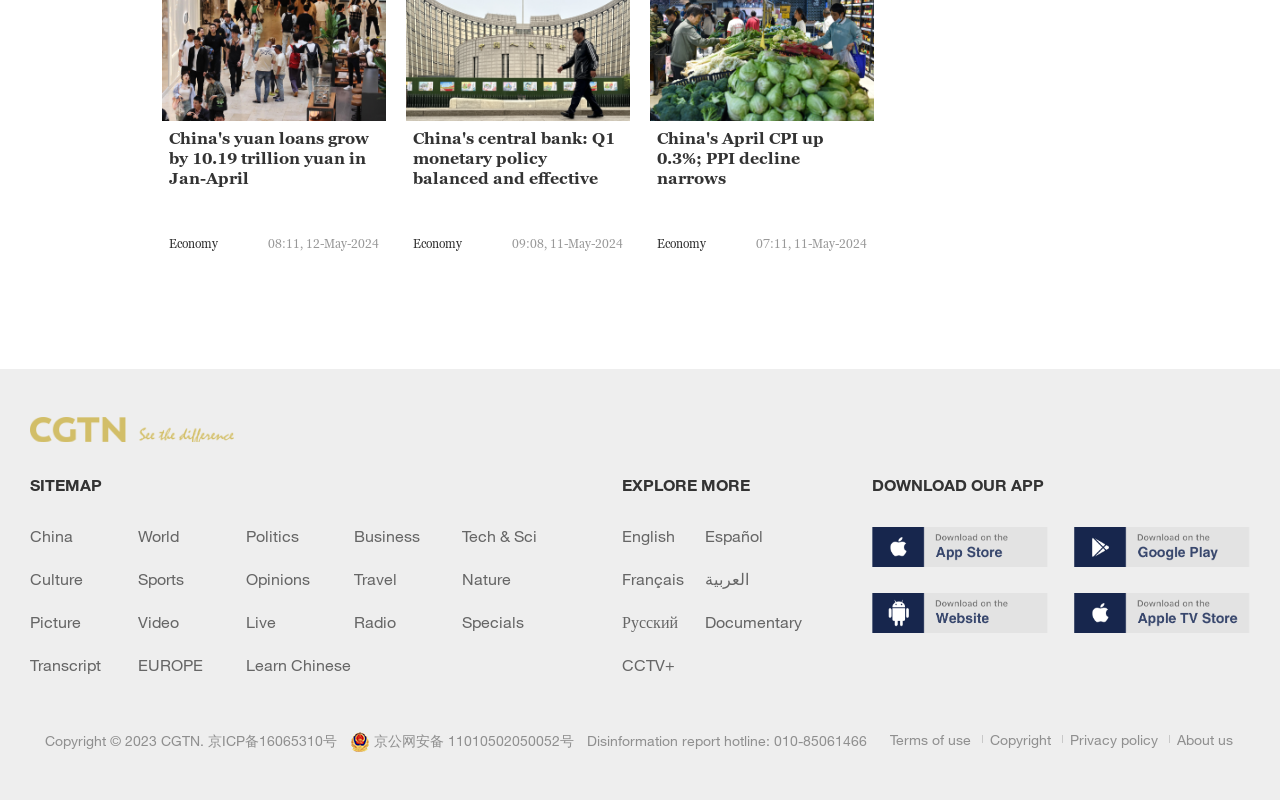What is the hotline number for reporting disinformation?
Answer the question with a detailed and thorough explanation.

I looked at the StaticText element at the bottom of the webpage, which says 'Disinformation report hotline: 010-85061466'. This indicates that the hotline number for reporting disinformation is 010-85061466.